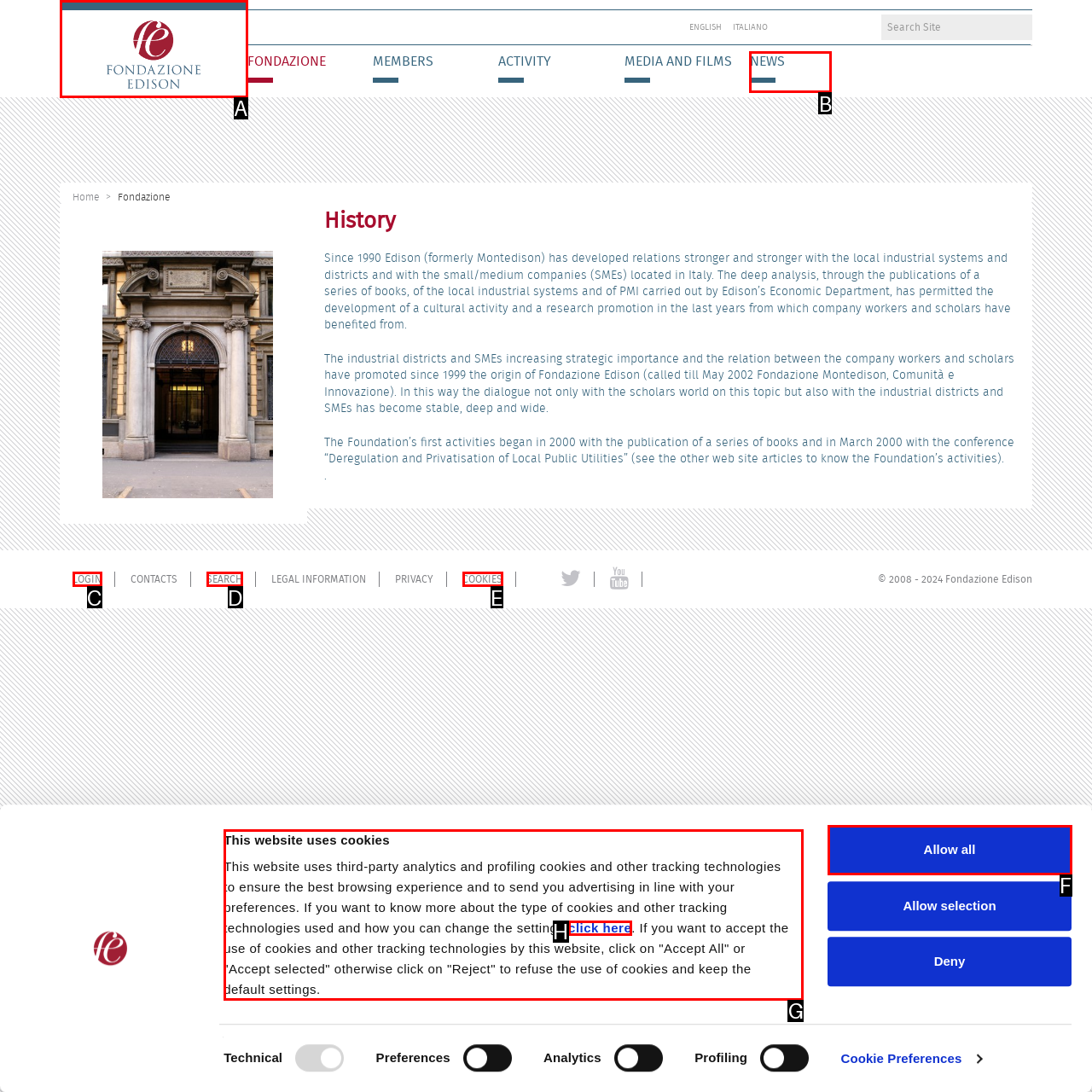Given the description: Cookies, choose the HTML element that matches it. Indicate your answer with the letter of the option.

E